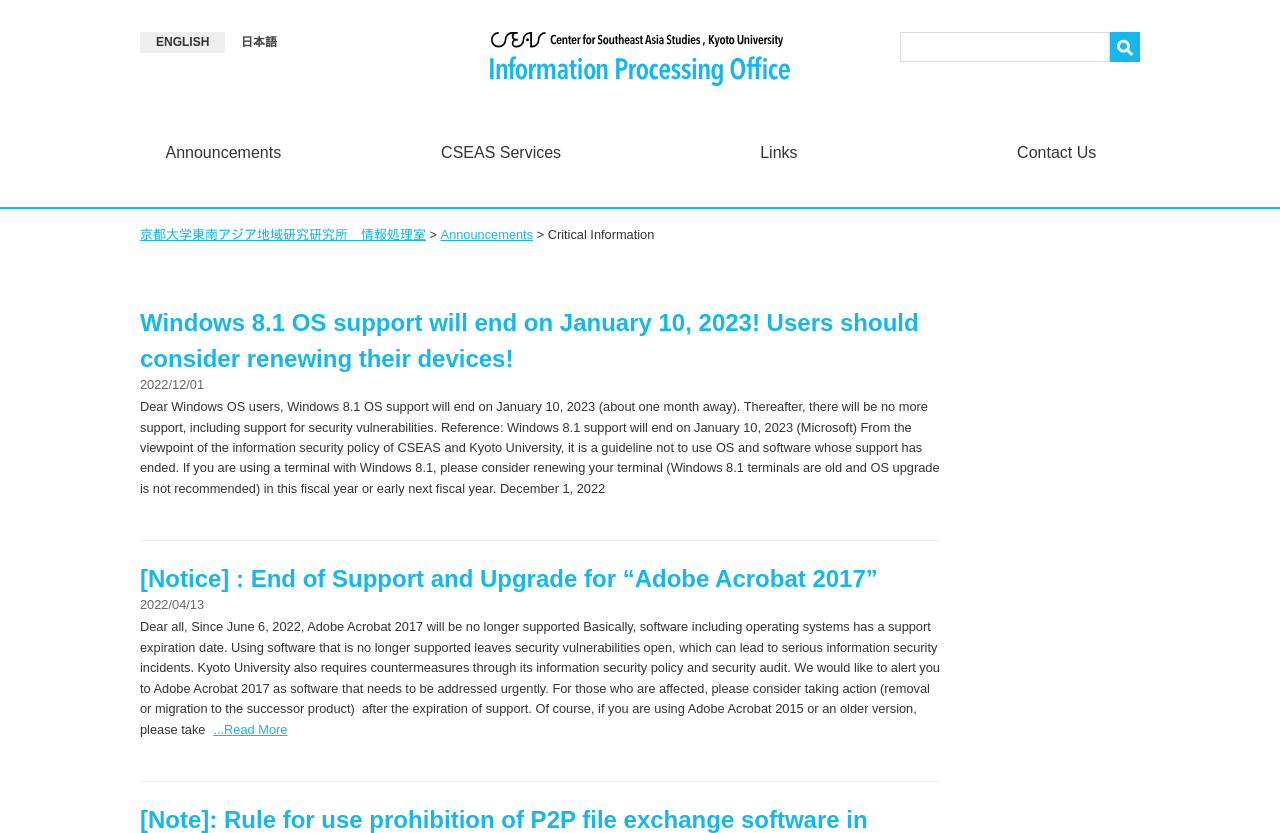Extract the bounding box for the UI element that matches this description: "parent_node: ⚲ name="s" title="Search for:"".

[0.703, 0.038, 0.867, 0.074]